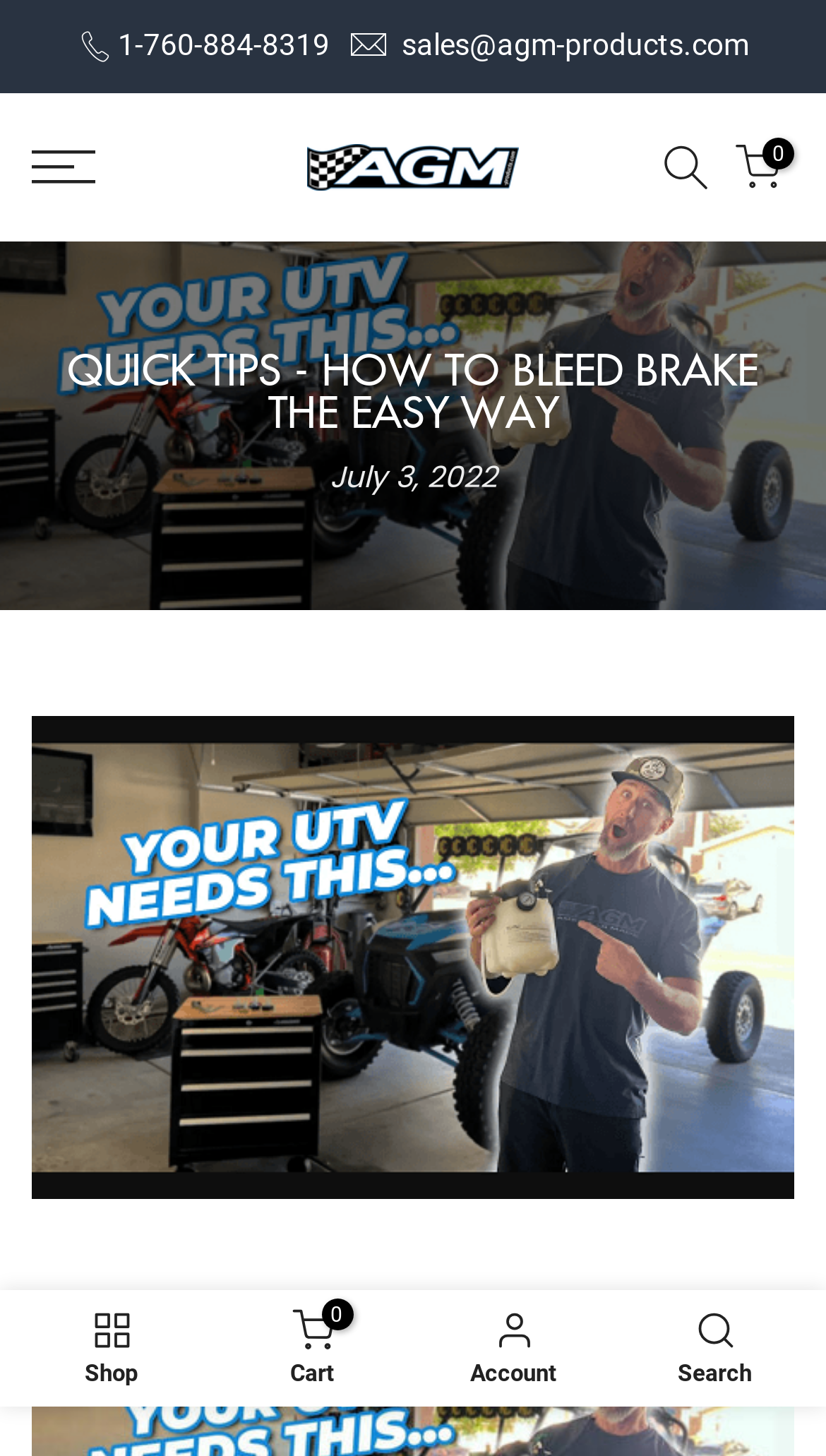With reference to the screenshot, provide a detailed response to the question below:
What is the logo of the website?

I found the logo of the website by looking at the image element with the description 'AGM Checkered flag logo - AGMProducts', which is located at the top section of the webpage.